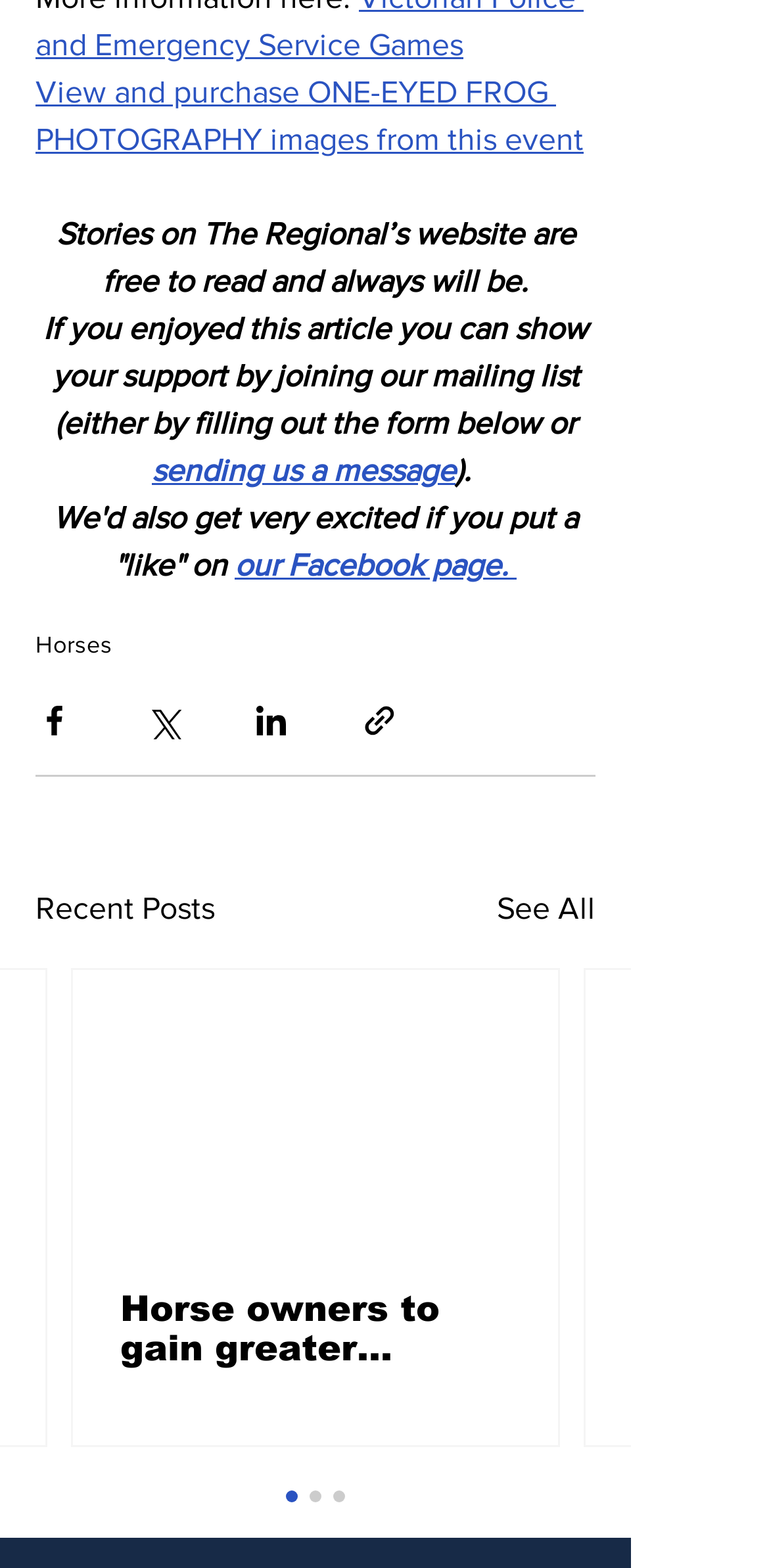Give a succinct answer to this question in a single word or phrase: 
What is the topic of the article?

Horse owners